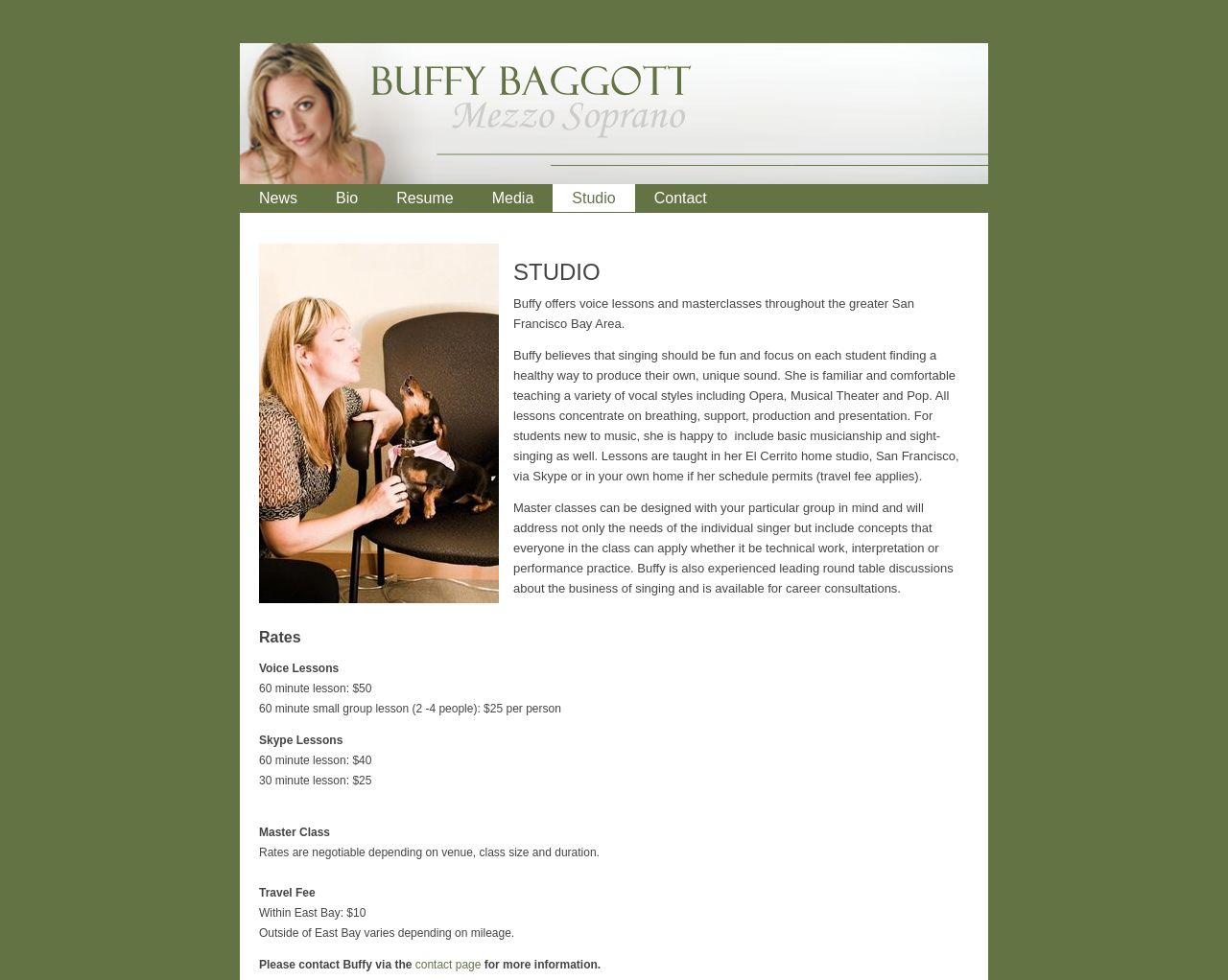How can you contact Buffy for more information? Examine the screenshot and reply using just one word or a brief phrase.

Through the contact page